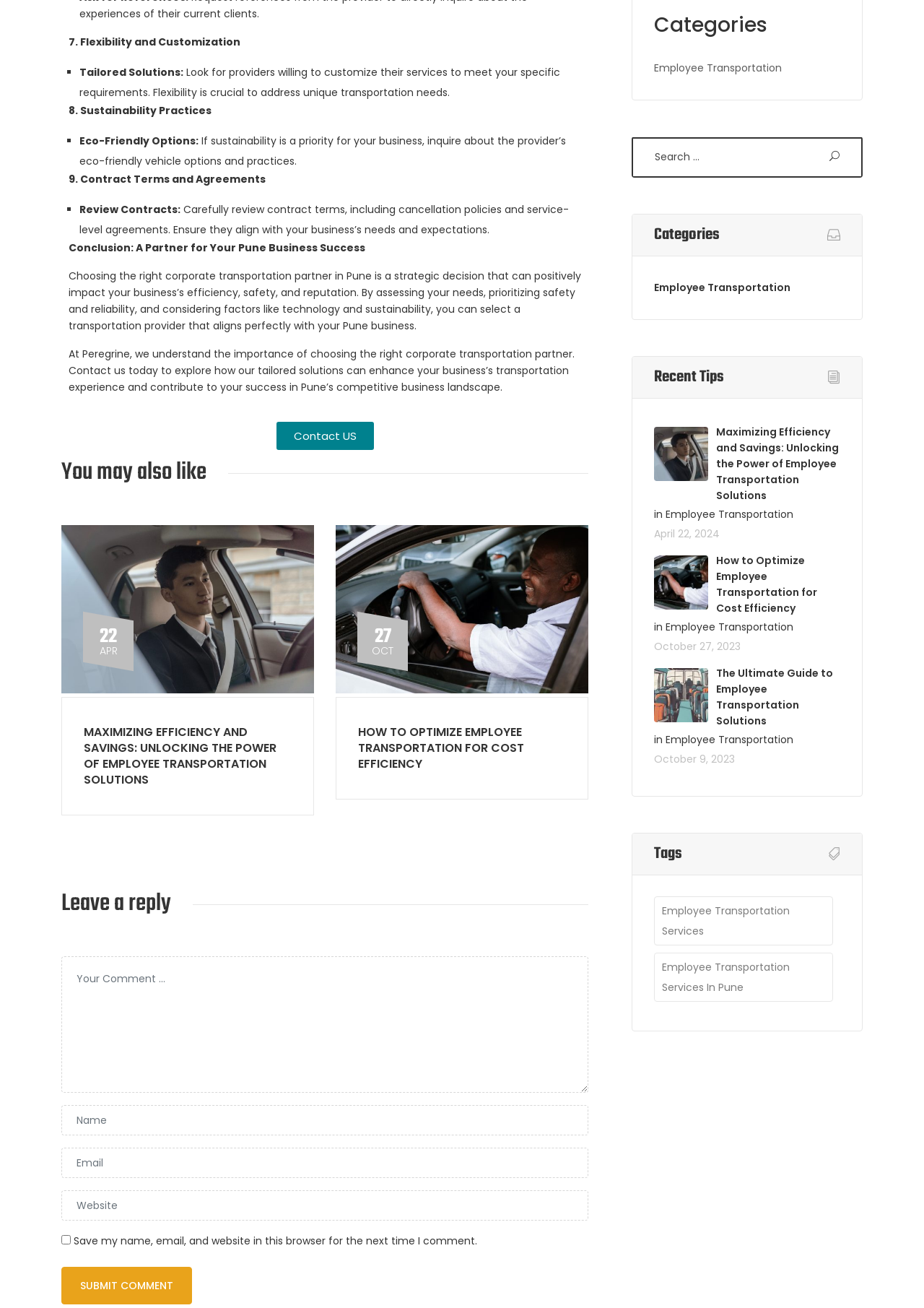Respond concisely with one word or phrase to the following query:
What is the name of the company mentioned in the article?

Peregrine